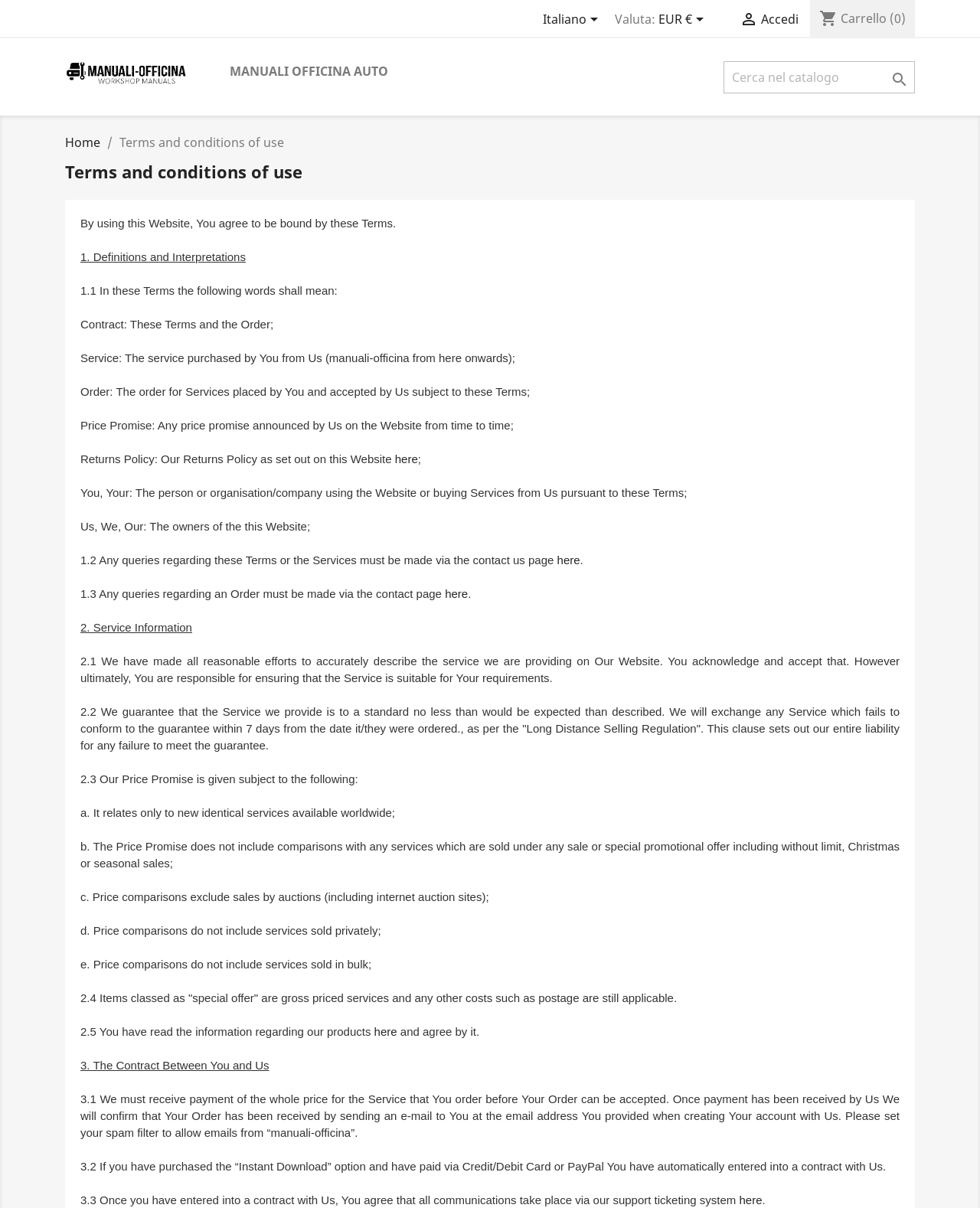Find the bounding box coordinates of the clickable area that will achieve the following instruction: "Select Italiano as language".

[0.554, 0.009, 0.598, 0.023]